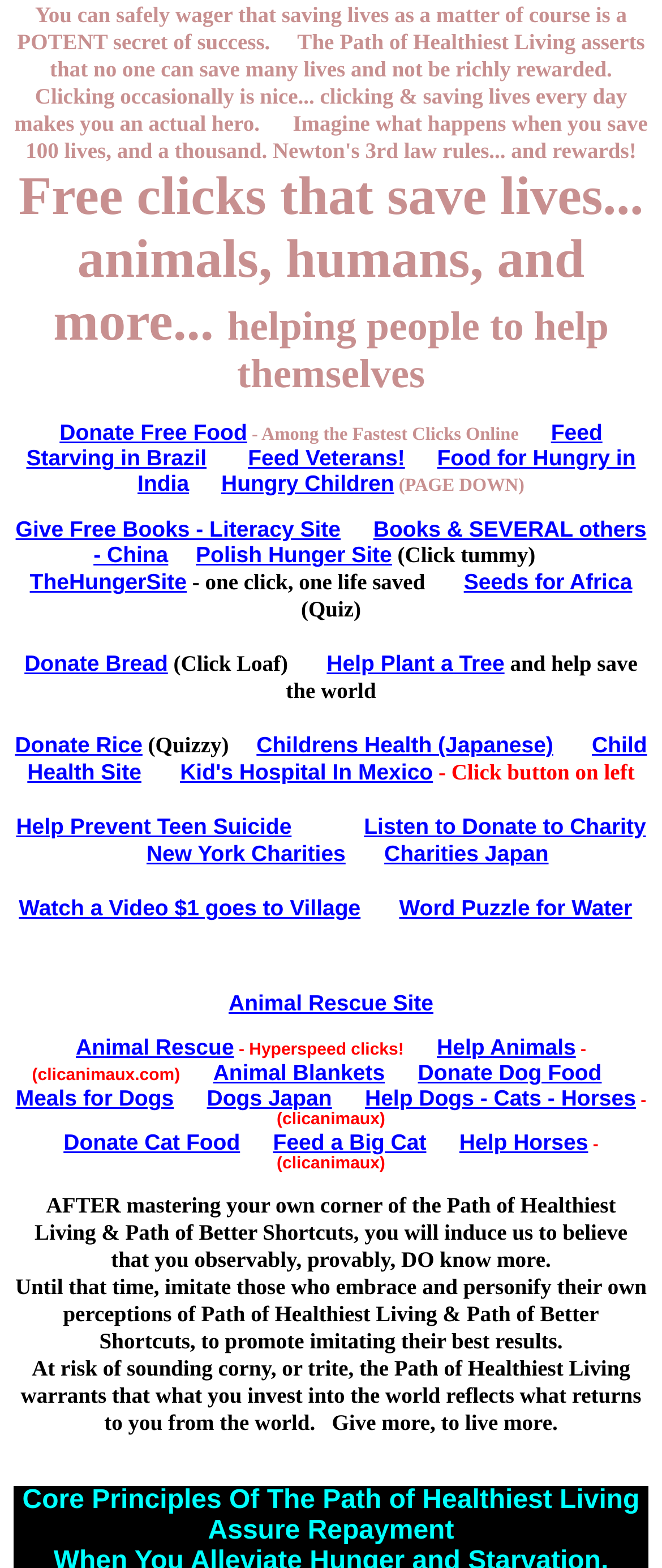Pinpoint the bounding box coordinates of the clickable element needed to complete the instruction: "View the FAQs". The coordinates should be provided as four float numbers between 0 and 1: [left, top, right, bottom].

None